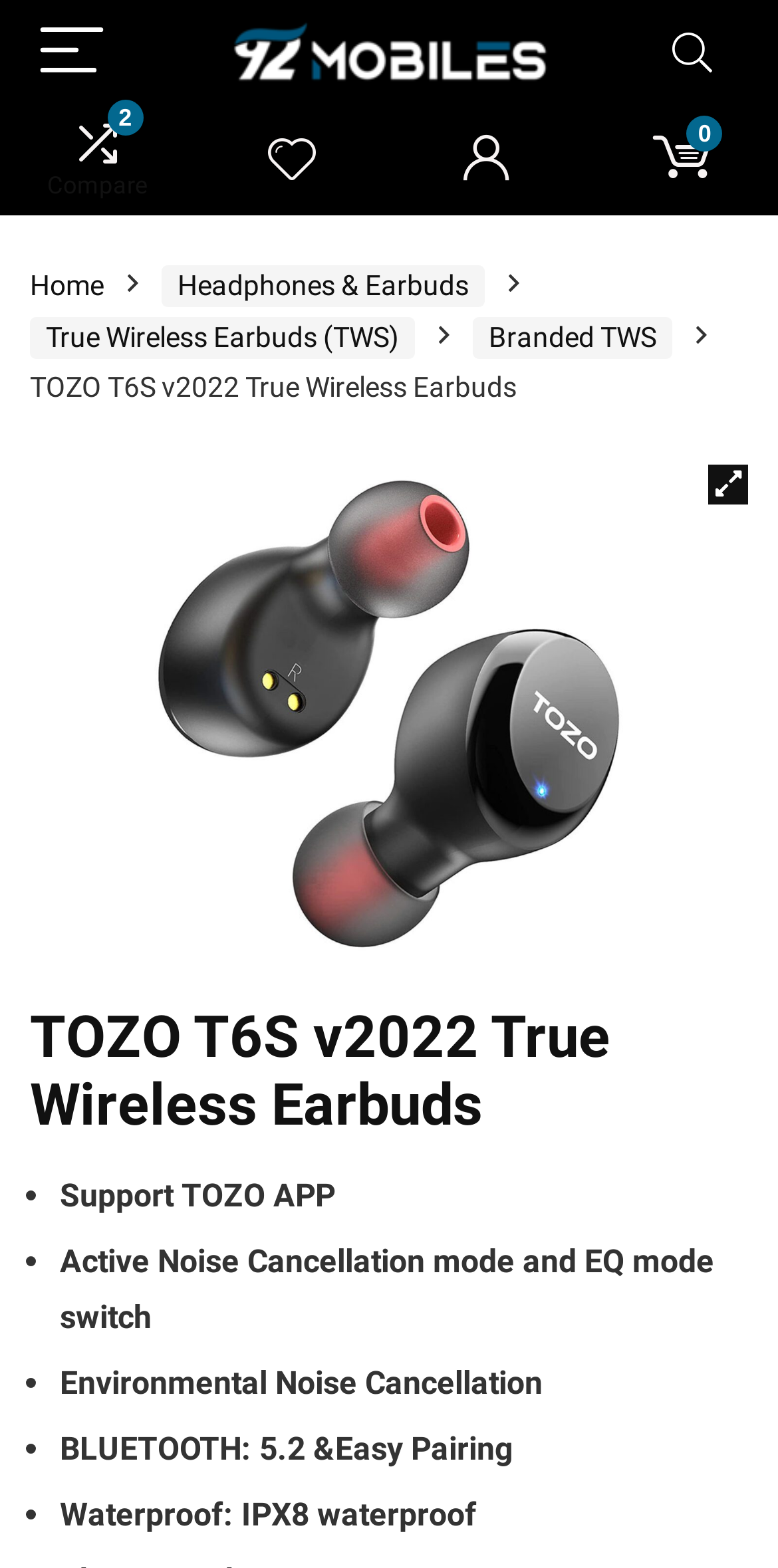Answer the question briefly using a single word or phrase: 
What is the purpose of the 'Subscribe' button?

Get deals and updates